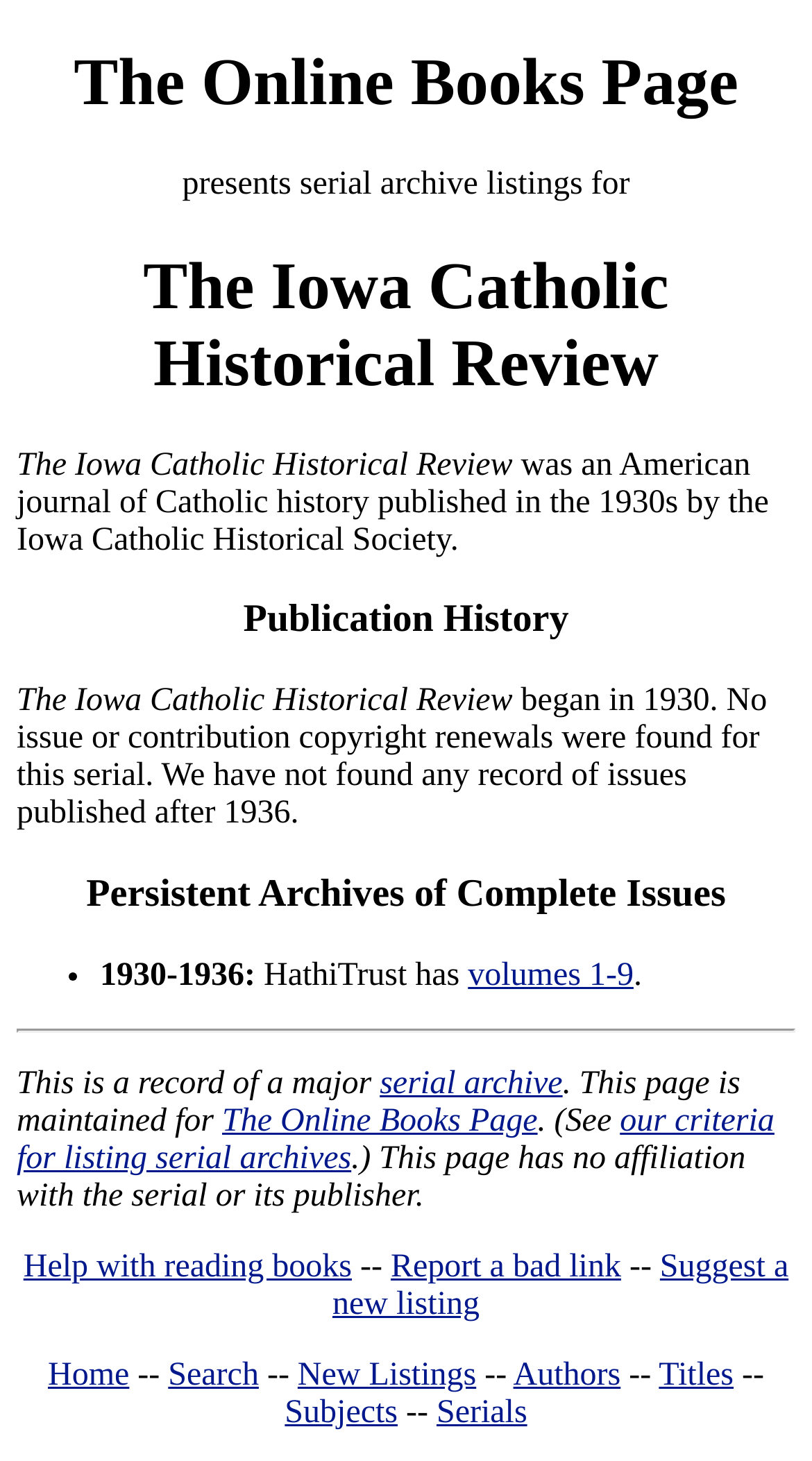Find the bounding box coordinates for the element described here: "Suggest a new listing".

[0.409, 0.855, 0.971, 0.904]